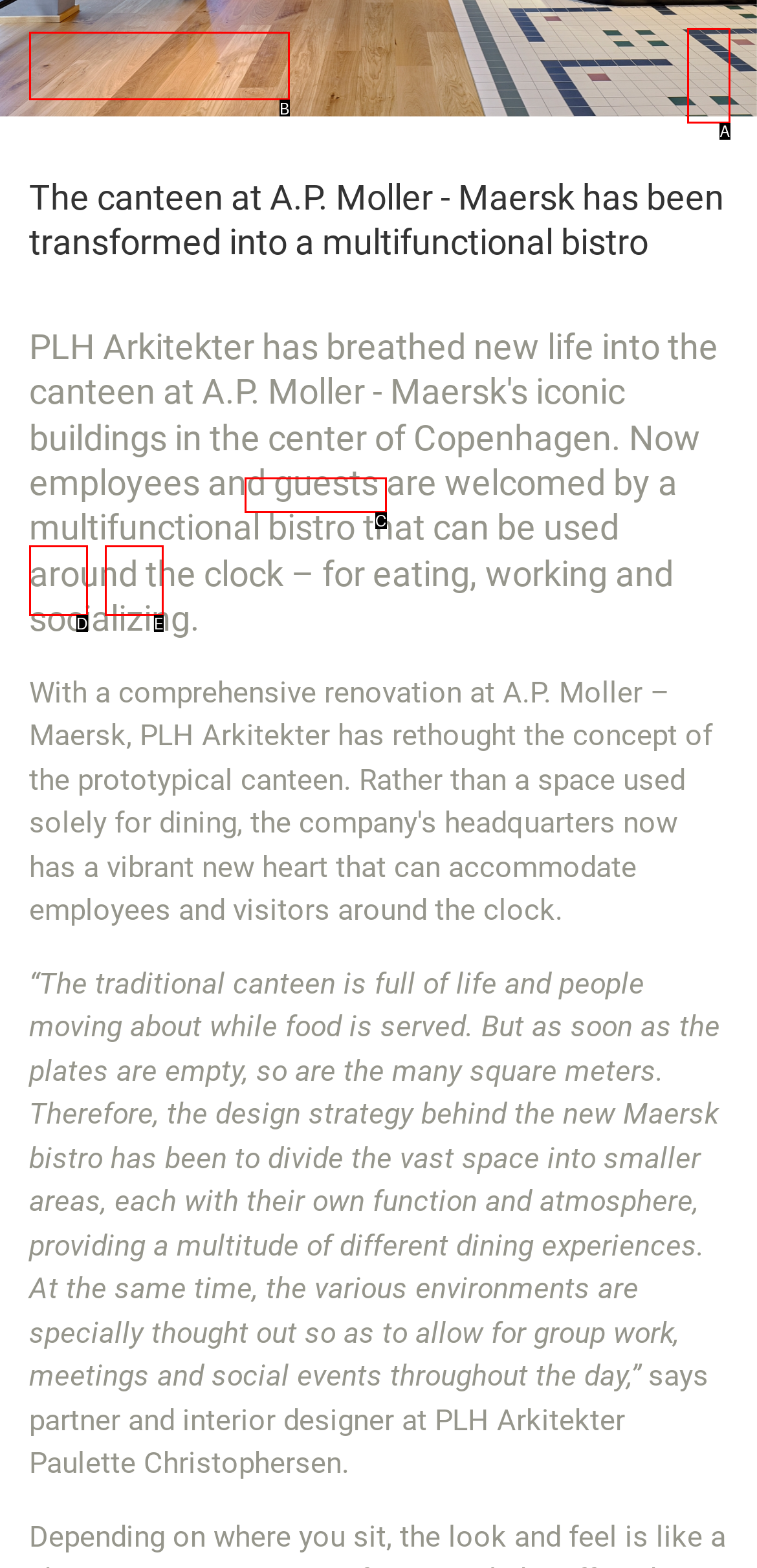Identify the option that best fits this description: Dansk
Answer with the appropriate letter directly.

A